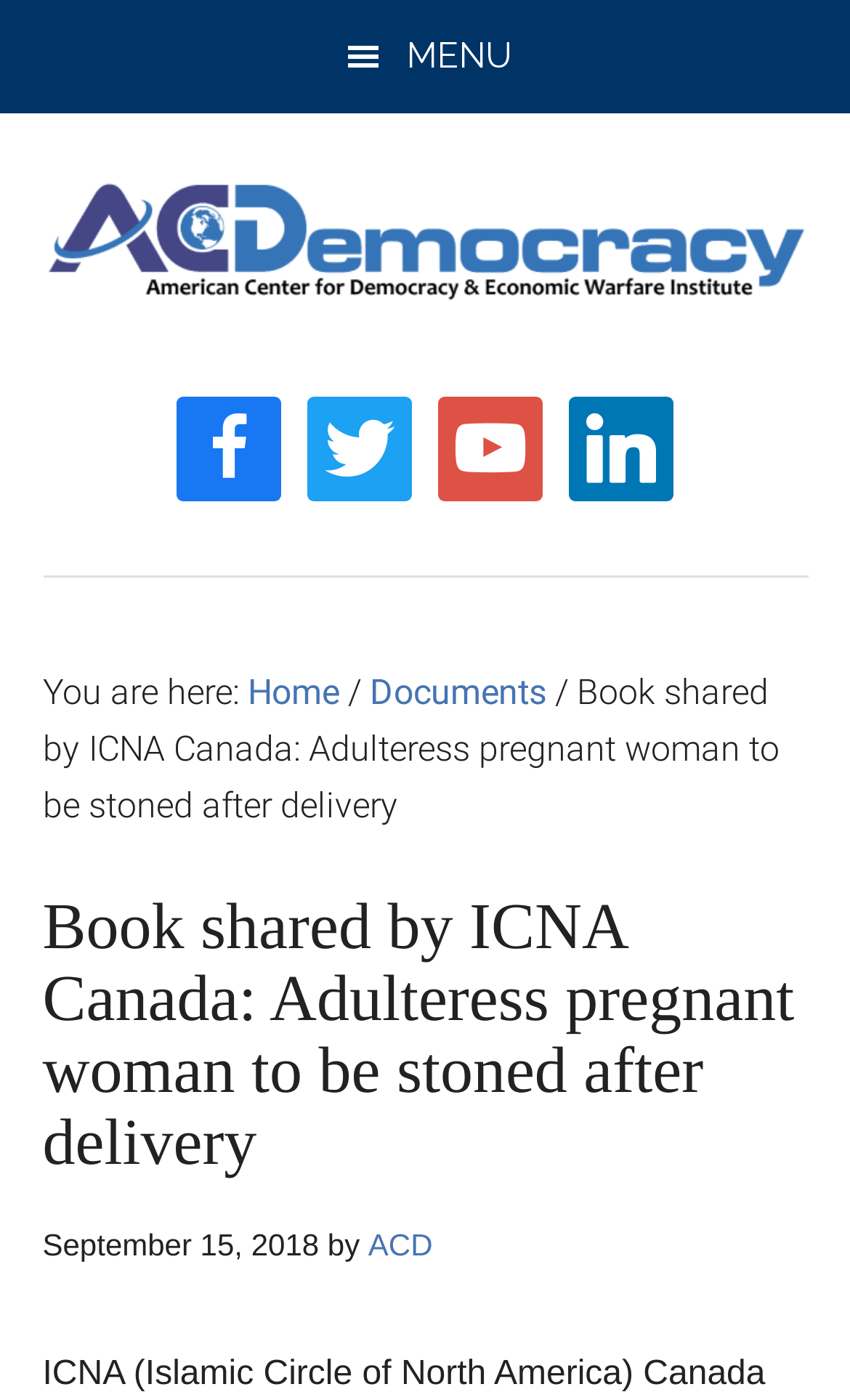Can you find the bounding box coordinates of the area I should click to execute the following instruction: "Follow the ACD link"?

[0.433, 0.876, 0.509, 0.901]